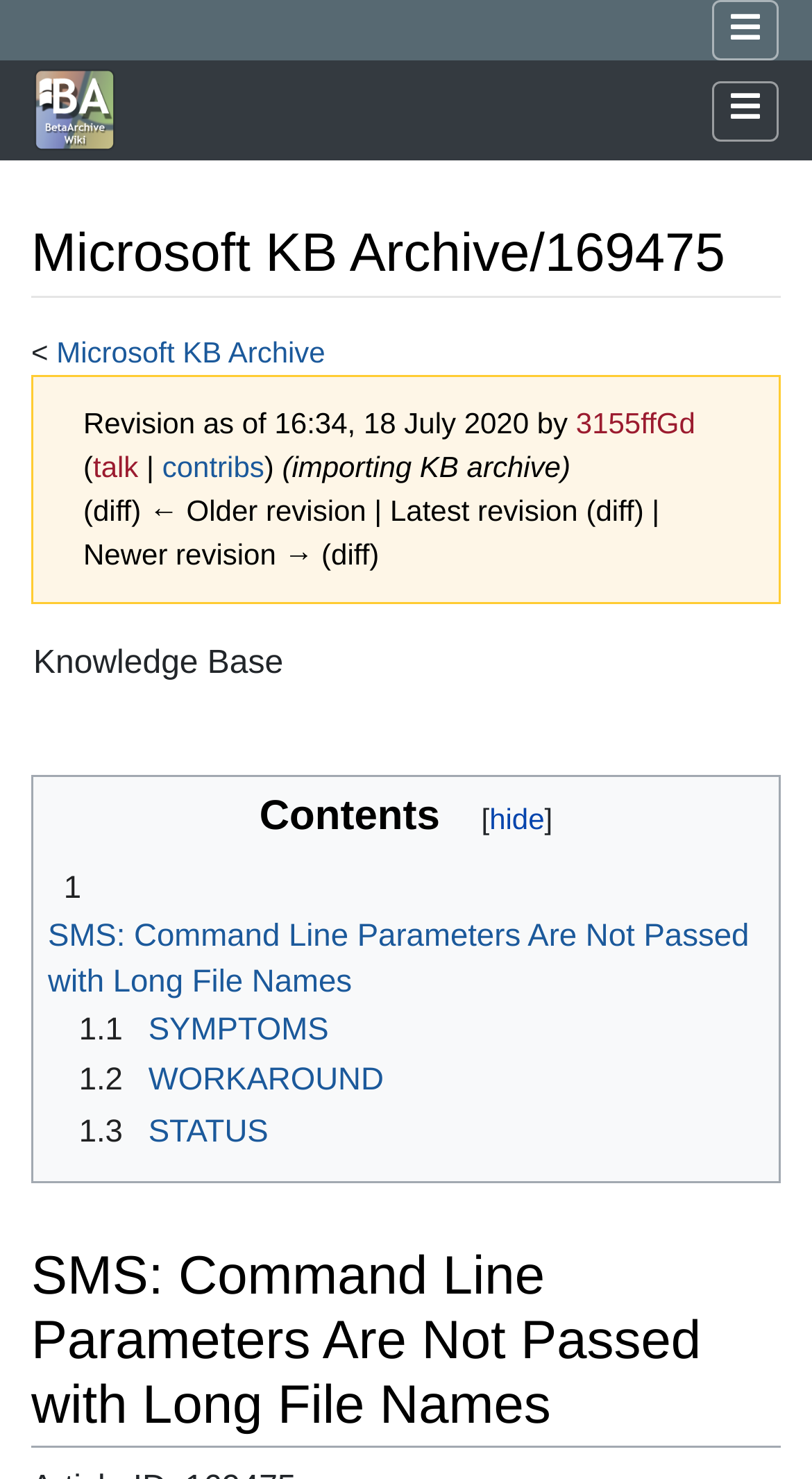How many sections are there in the contents?
Based on the visual information, provide a detailed and comprehensive answer.

The contents section is located in the middle of the webpage, and it has three sections: '1 SMS: Command Line Parameters Are Not Passed with Long File Names', '1.1 SYMPTOMS', and '1.2 WORKAROUND'.